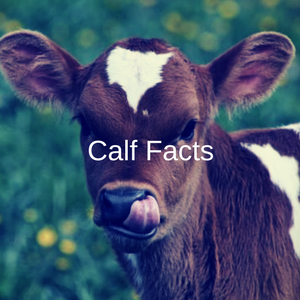What is the background of the image filled with?
Can you offer a detailed and complete answer to this question?

The vibrant background of the image is filled with greenery and hints of wildflowers, which creates a captivating representation of the calf's natural habitat.